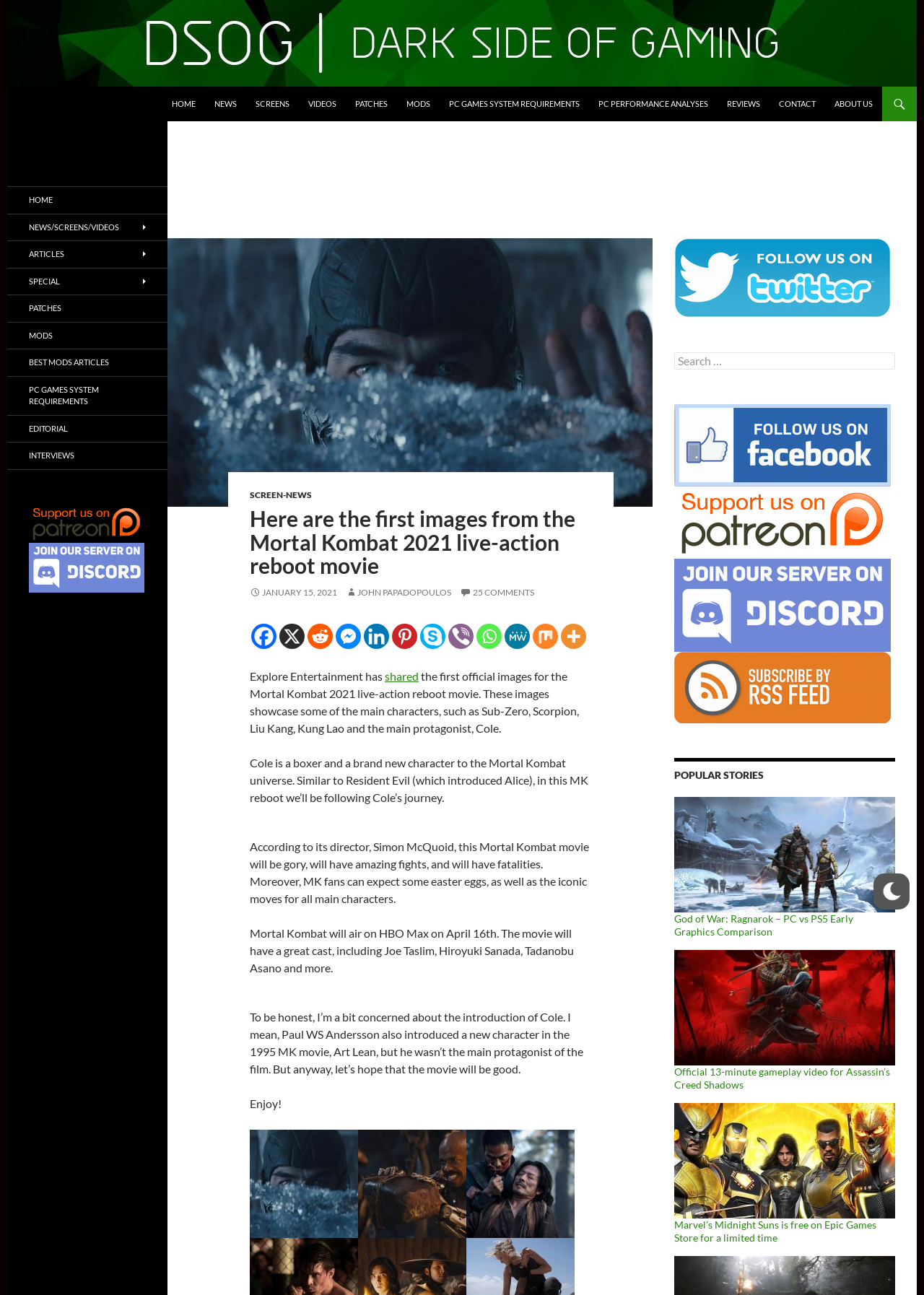Please determine the bounding box coordinates of the element to click on in order to accomplish the following task: "Click on the 'HOME' link". Ensure the coordinates are four float numbers ranging from 0 to 1, i.e., [left, top, right, bottom].

[0.177, 0.067, 0.221, 0.094]